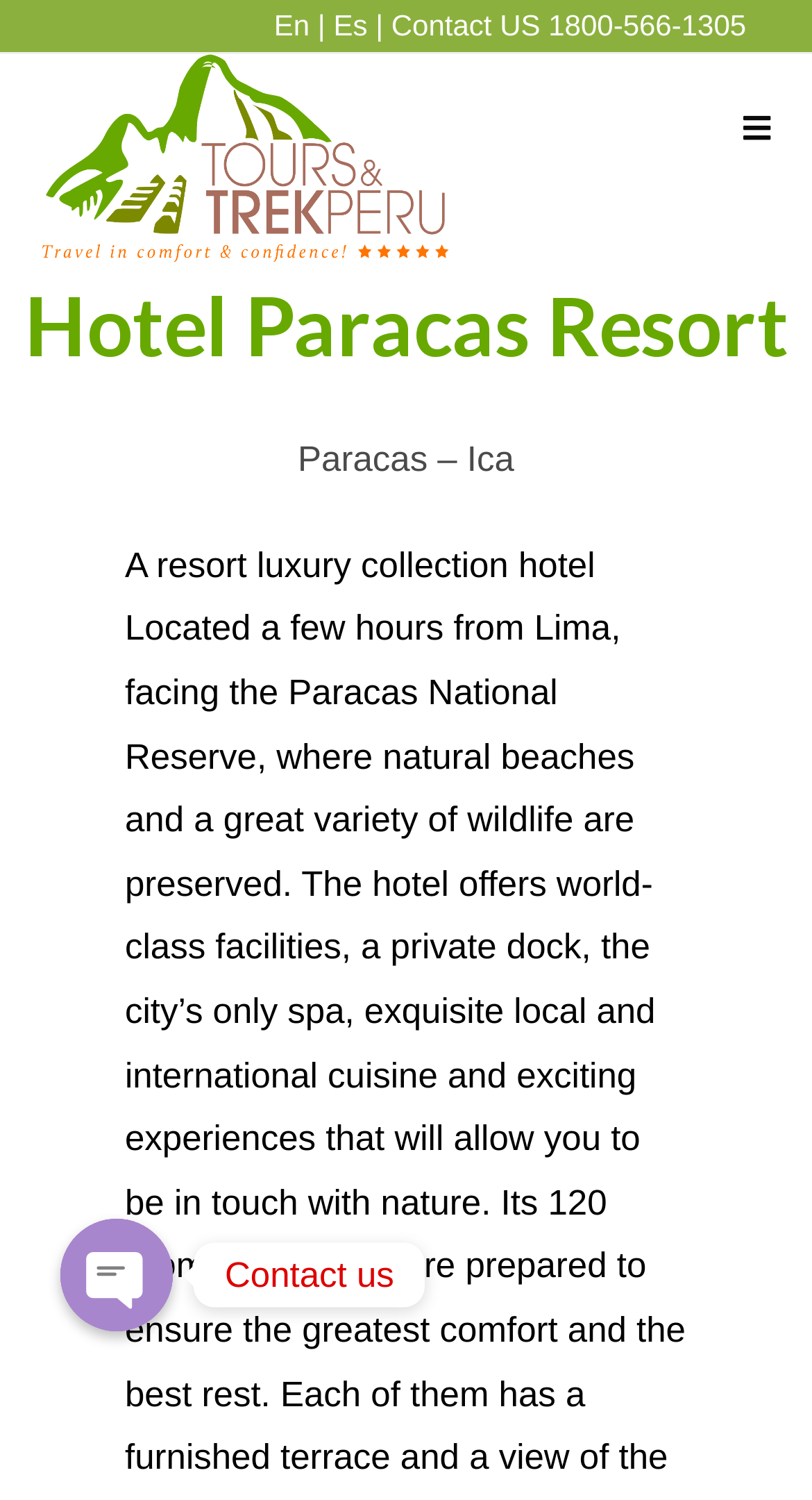What is the phone number for contact?
Using the picture, provide a one-word or short phrase answer.

1800-566-1305